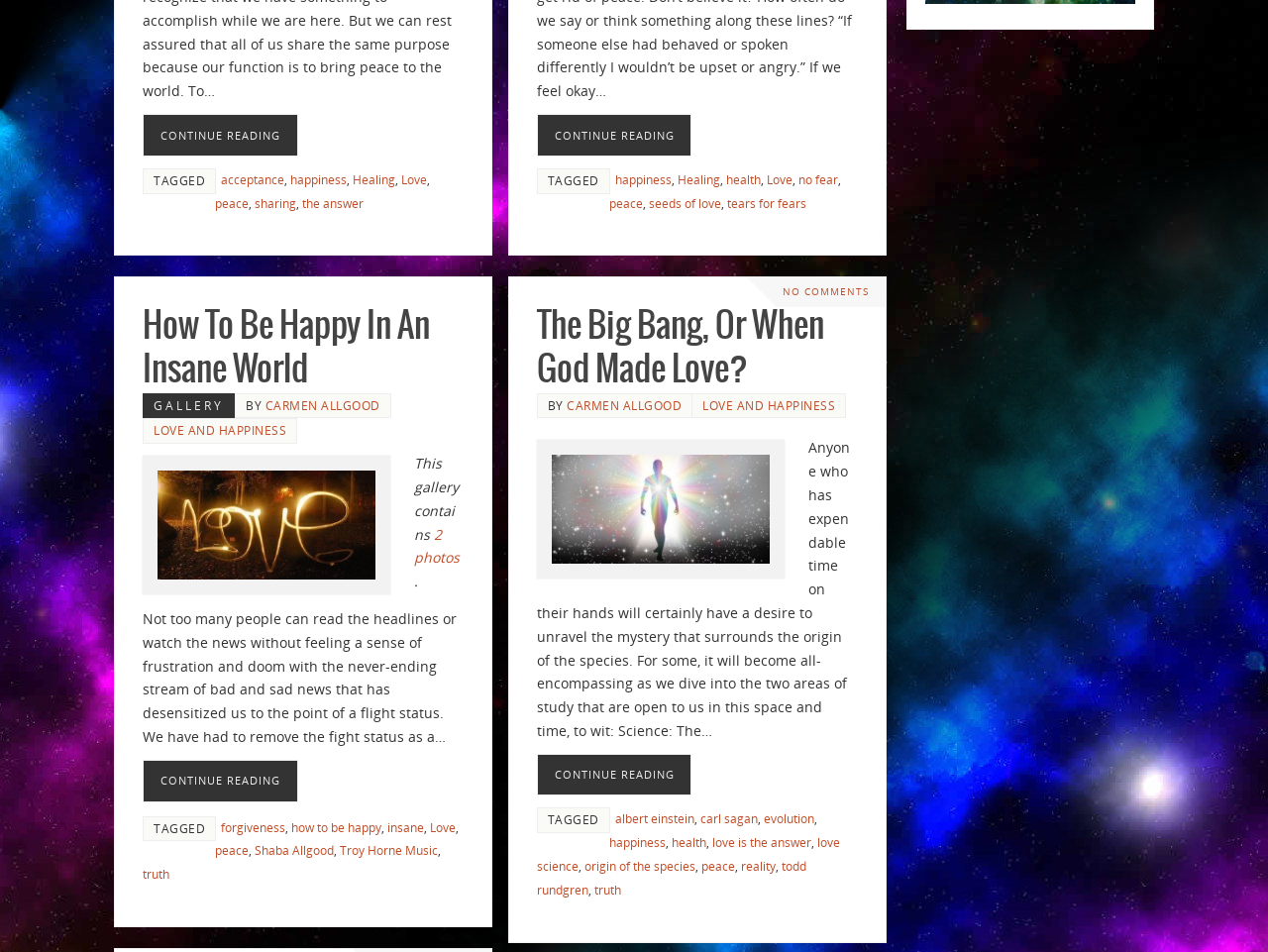Please determine the bounding box coordinates for the element with the description: "love is the answer".

[0.562, 0.876, 0.64, 0.893]